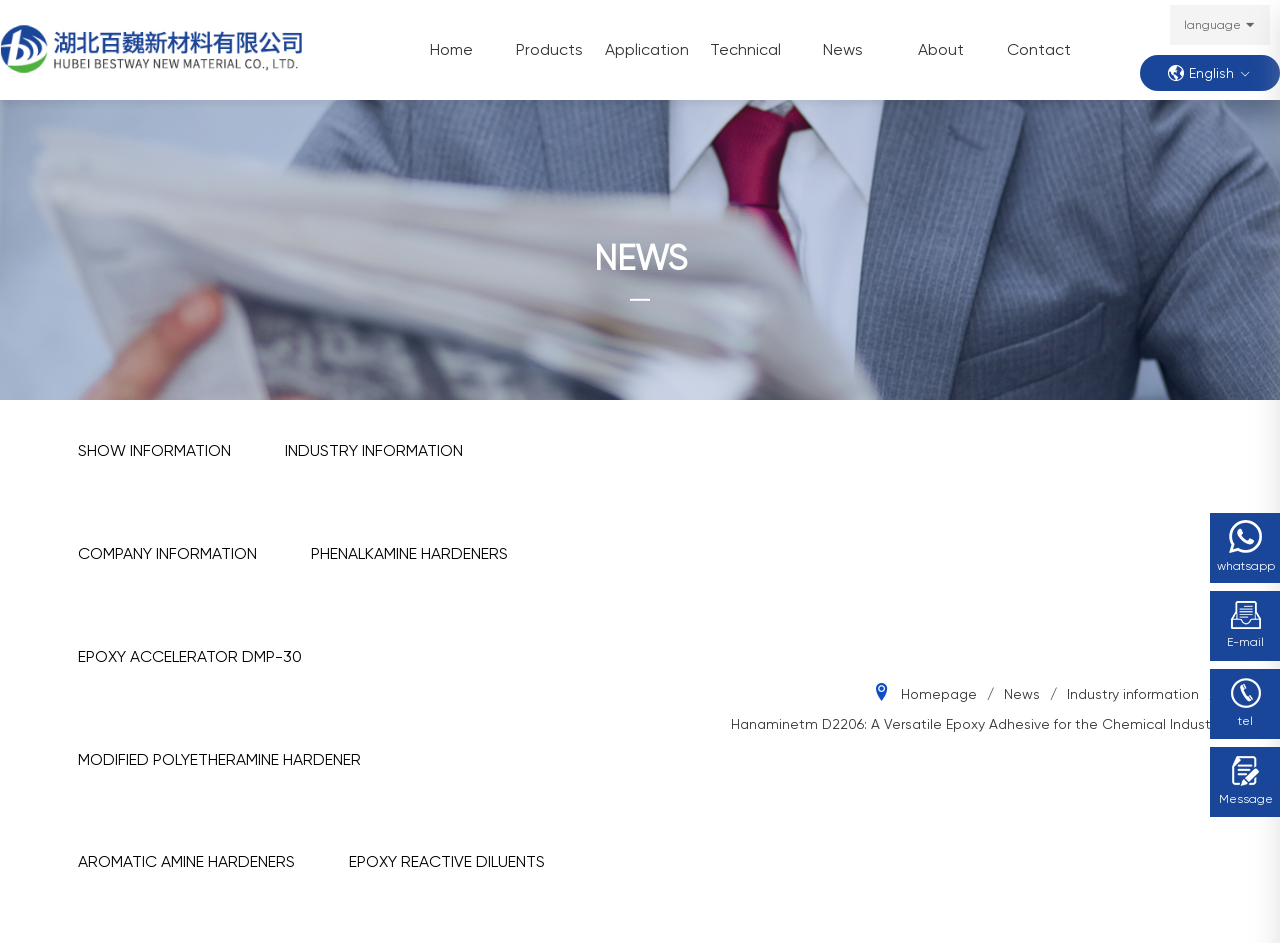Identify the bounding box coordinates of the element that should be clicked to fulfill this task: "Go to the Home page". The coordinates should be provided as four float numbers between 0 and 1, i.e., [left, top, right, bottom].

[0.314, 0.027, 0.391, 0.08]